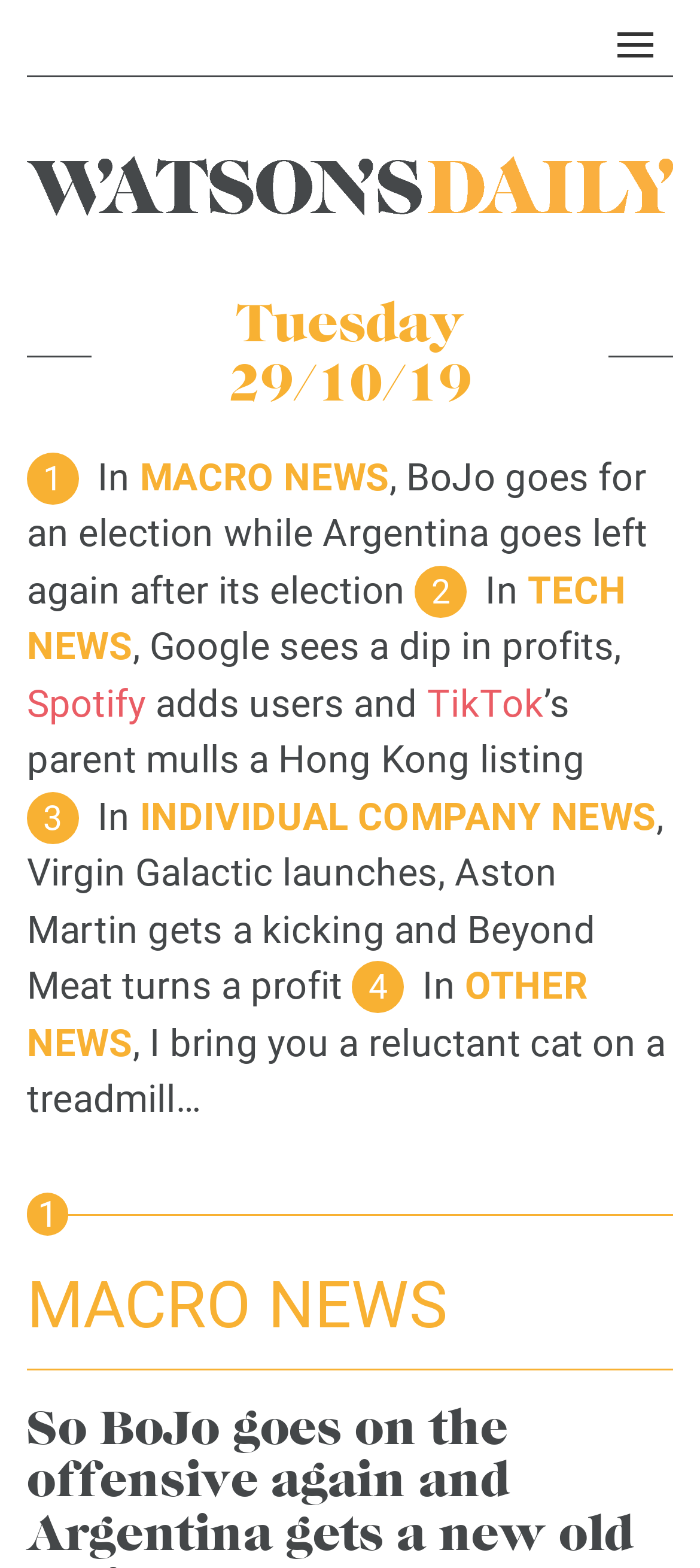What is the company that launched recently?
Refer to the screenshot and deliver a thorough answer to the question presented.

The company is mentioned in the text 'Virgin Galactic launches' which is a part of the webpage content, and it is mentioned in the section 'INDIVIDUAL COMPANY NEWS'.